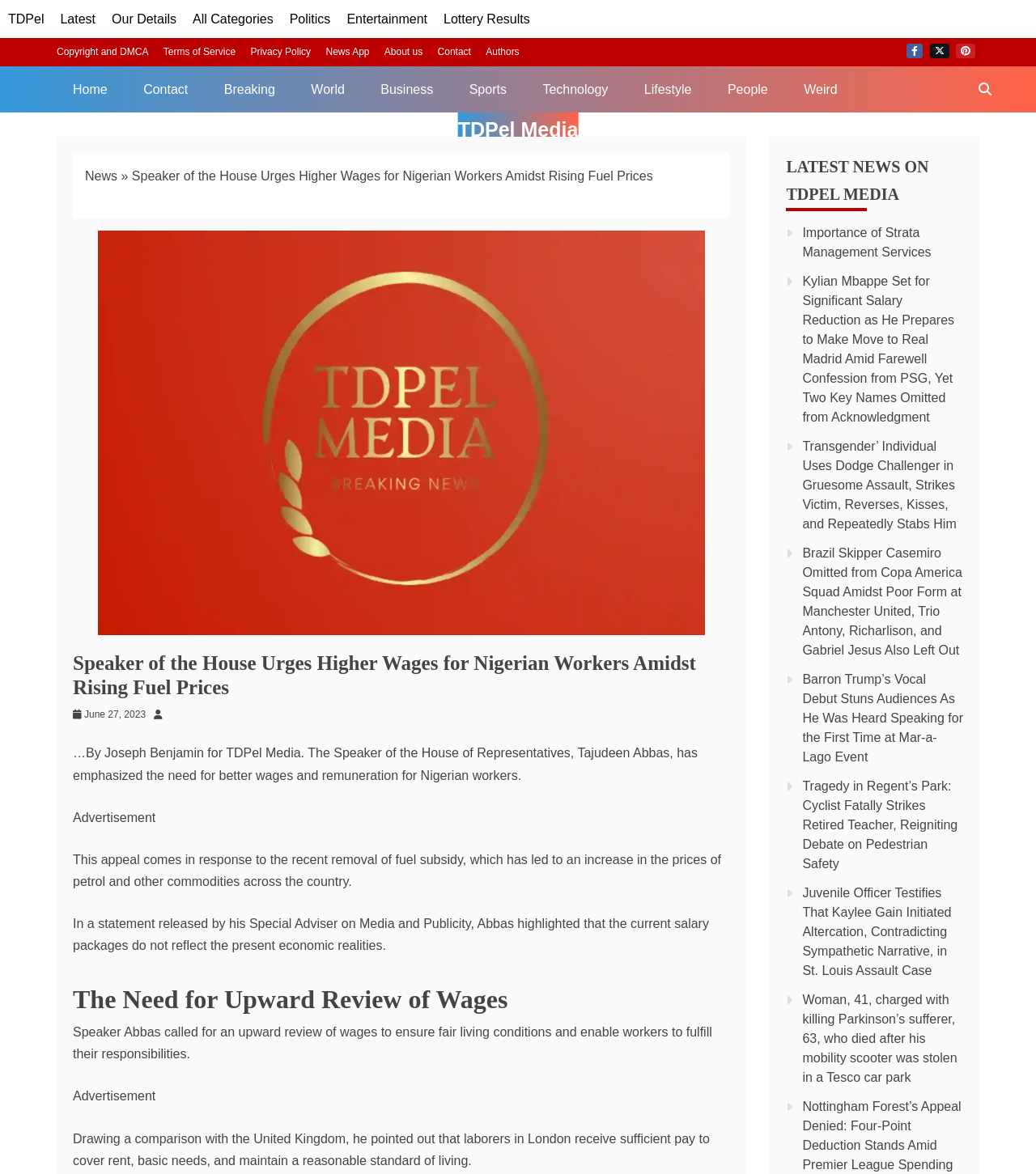Using the provided element description: "All Categories", identify the bounding box coordinates. The coordinates should be four floats between 0 and 1 in the order [left, top, right, bottom].

[0.186, 0.01, 0.264, 0.022]